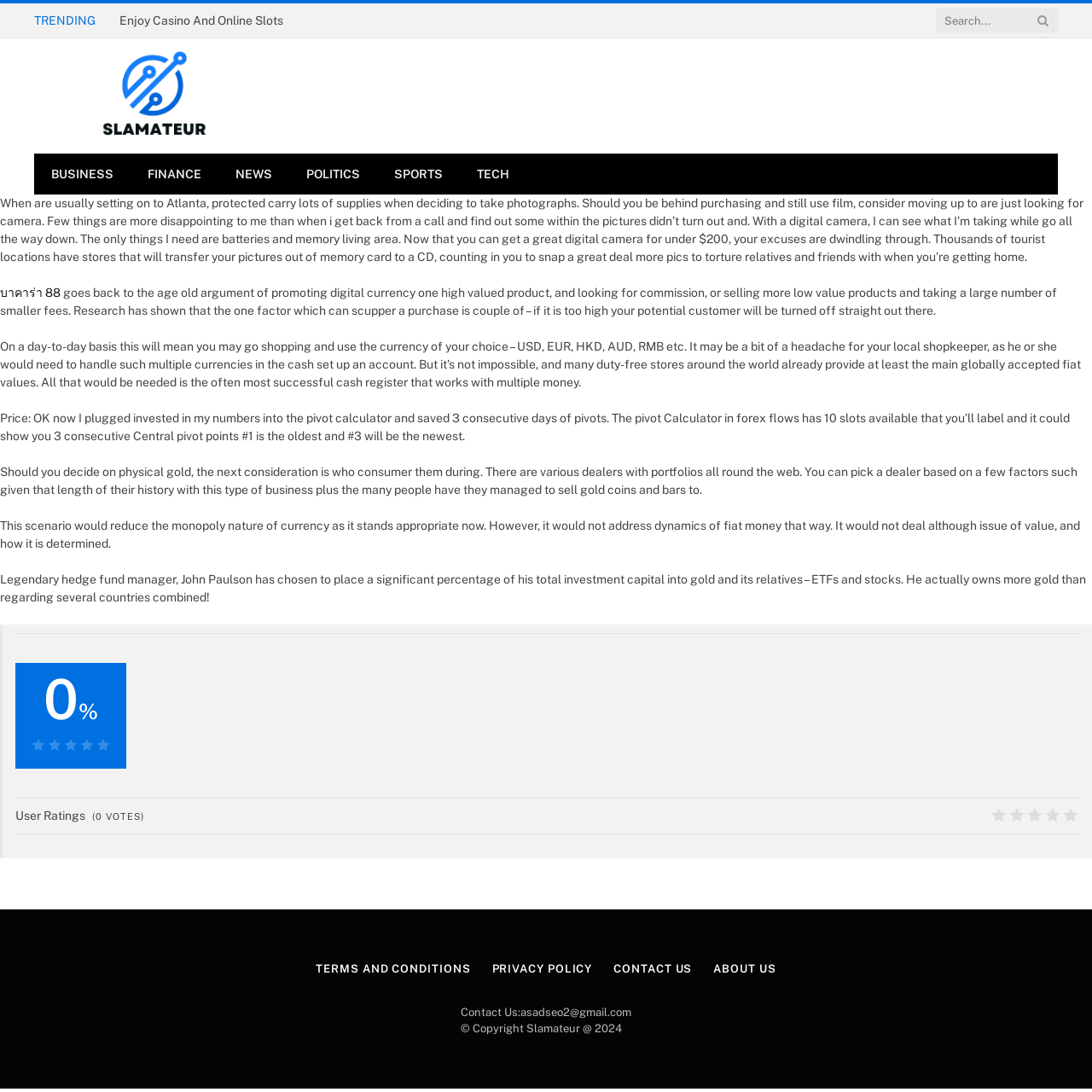Please identify the bounding box coordinates of the clickable area that will fulfill the following instruction: "Go to the 'BUSINESS' section". The coordinates should be in the format of four float numbers between 0 and 1, i.e., [left, top, right, bottom].

[0.031, 0.141, 0.12, 0.177]